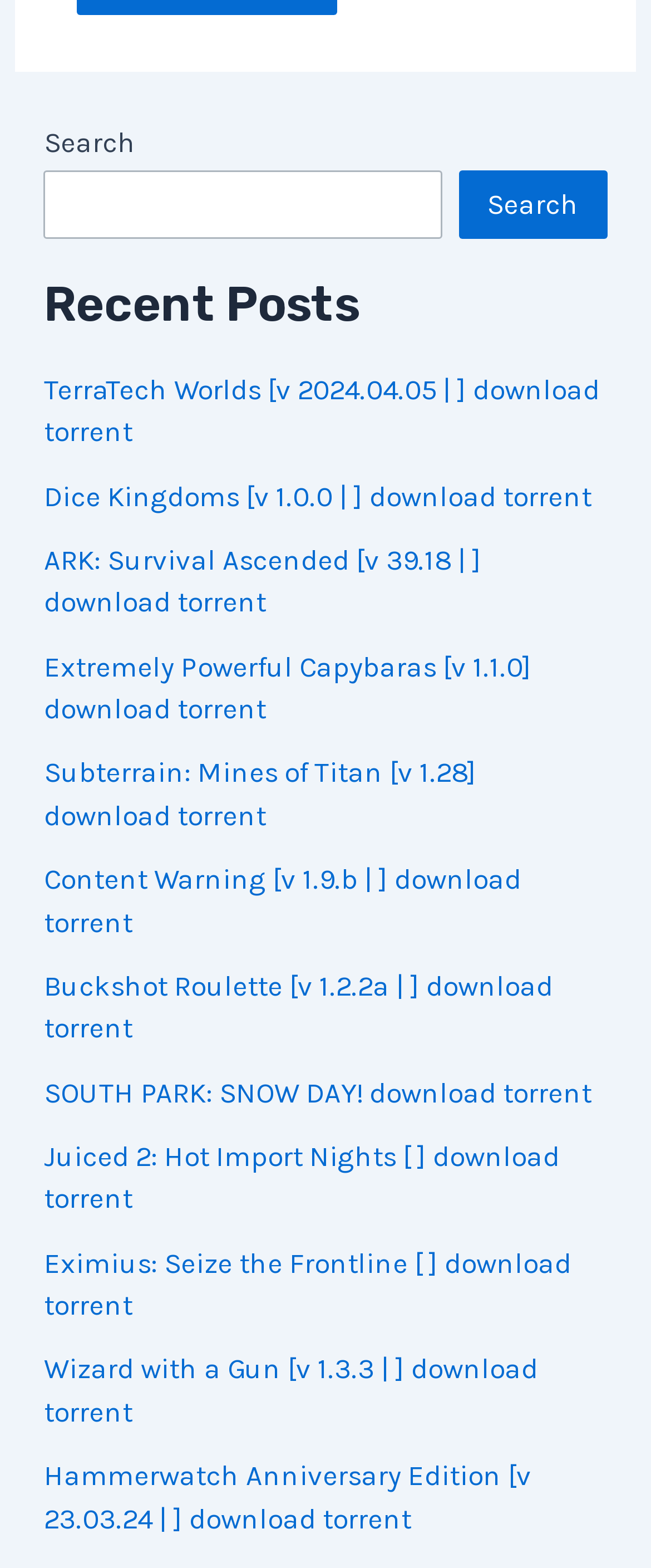Using a single word or phrase, answer the following question: 
What is the first search result?

TerraTech Worlds